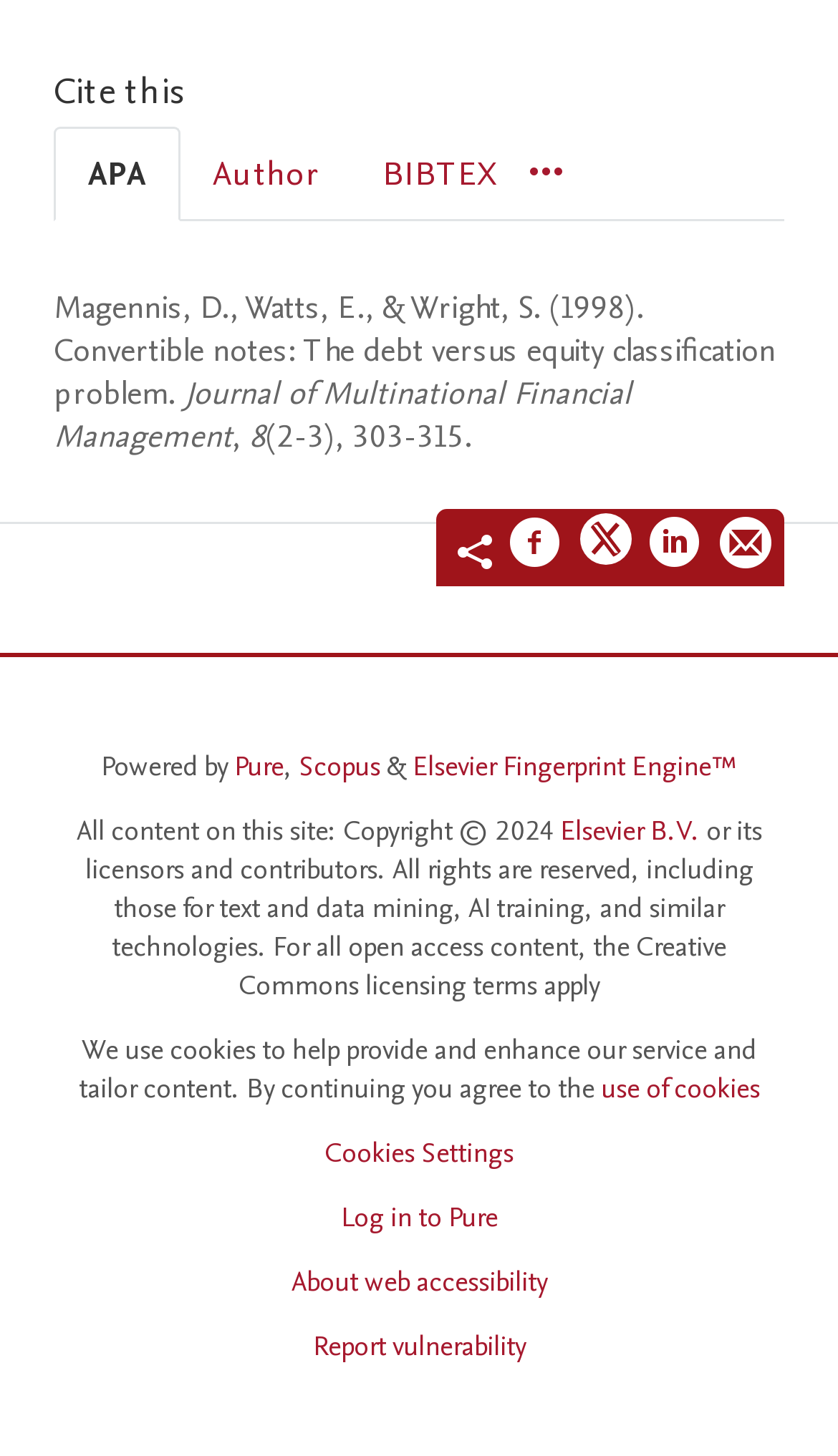Find and indicate the bounding box coordinates of the region you should select to follow the given instruction: "Open Pure website".

[0.279, 0.513, 0.338, 0.539]